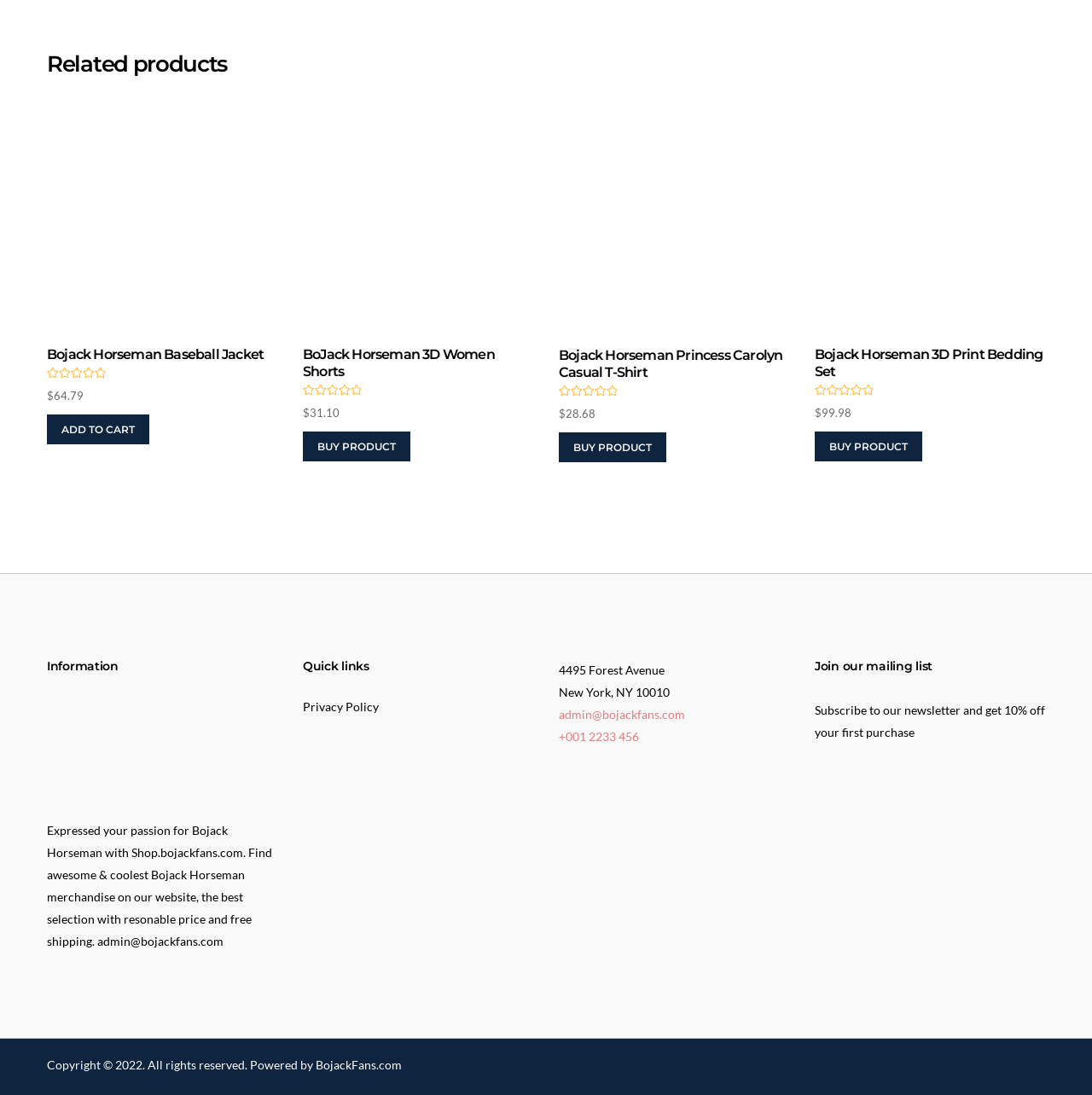Analyze the image and deliver a detailed answer to the question: What is the rating of BoJack Horseman 3D Women Shorts?

I found the rating of BoJack Horseman 3D Women Shorts by looking at the image with the text 'Not yet rated' next to the product image.